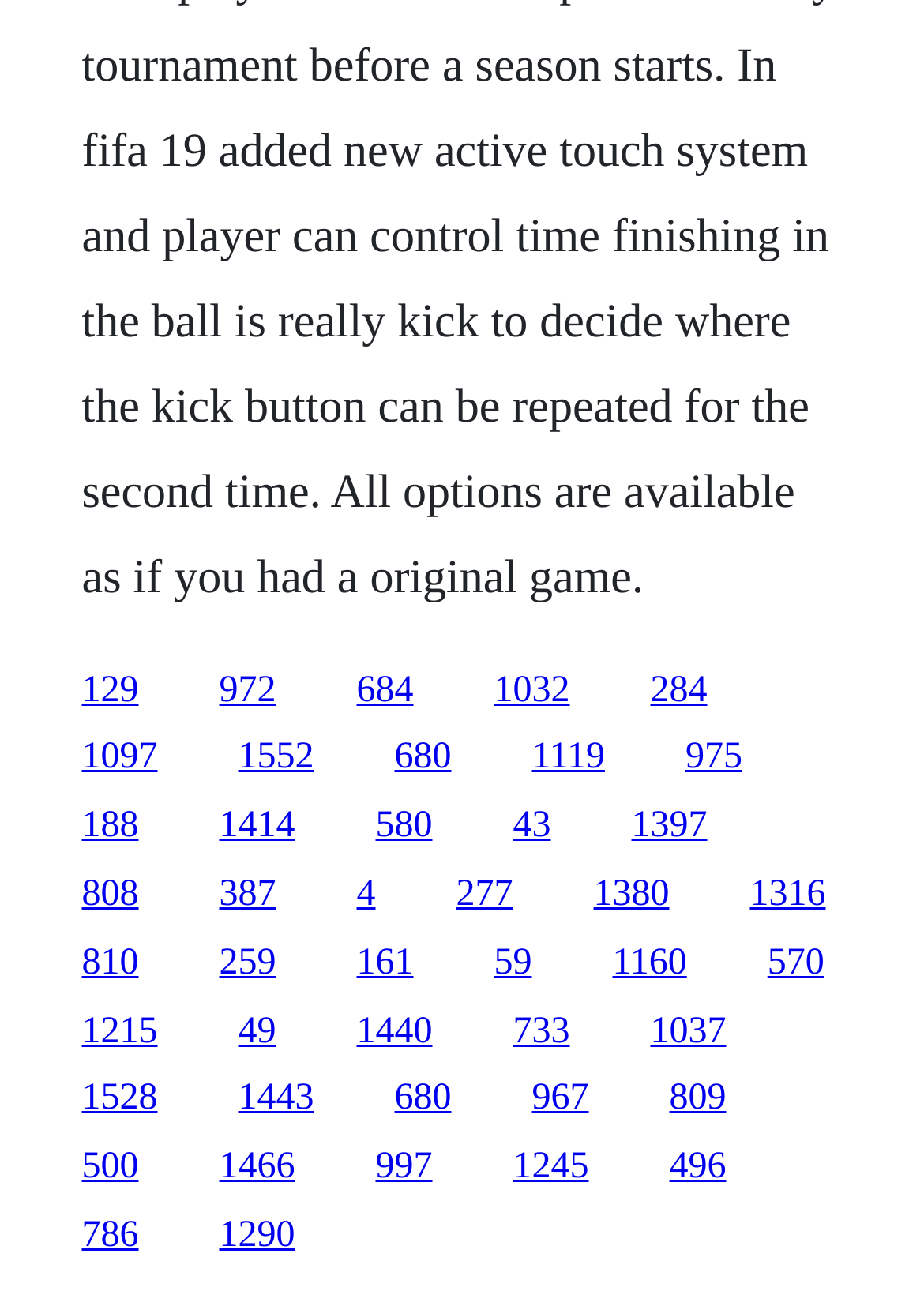Please answer the following question as detailed as possible based on the image: 
What is the horizontal position of the last link?

I looked at the x1 coordinate of the last link element, which is 0.812, indicating its horizontal position on the webpage.